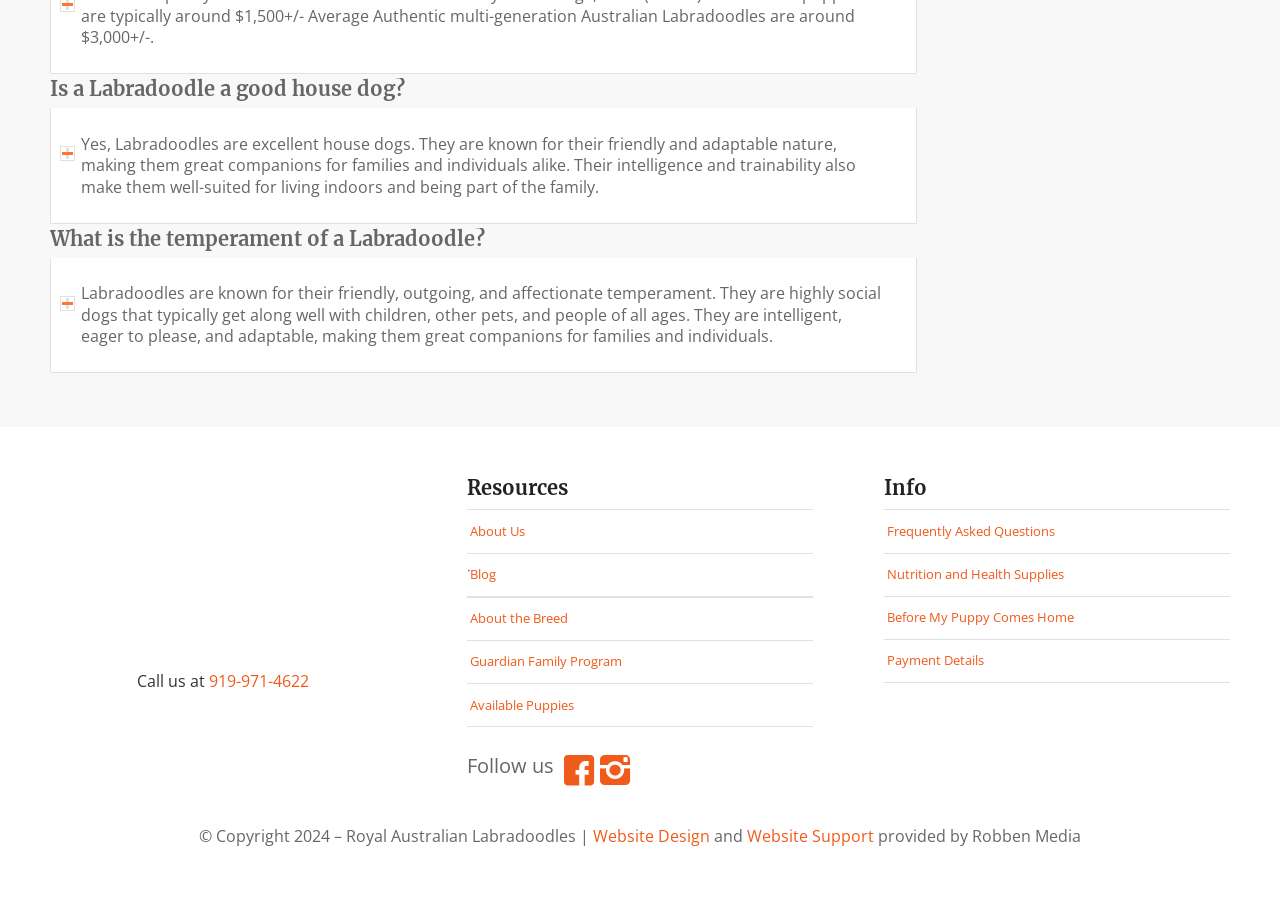Answer the following inquiry with a single word or phrase:
What is the name of the logo image?

Royal Cowboy Australian Labradoodles Logo